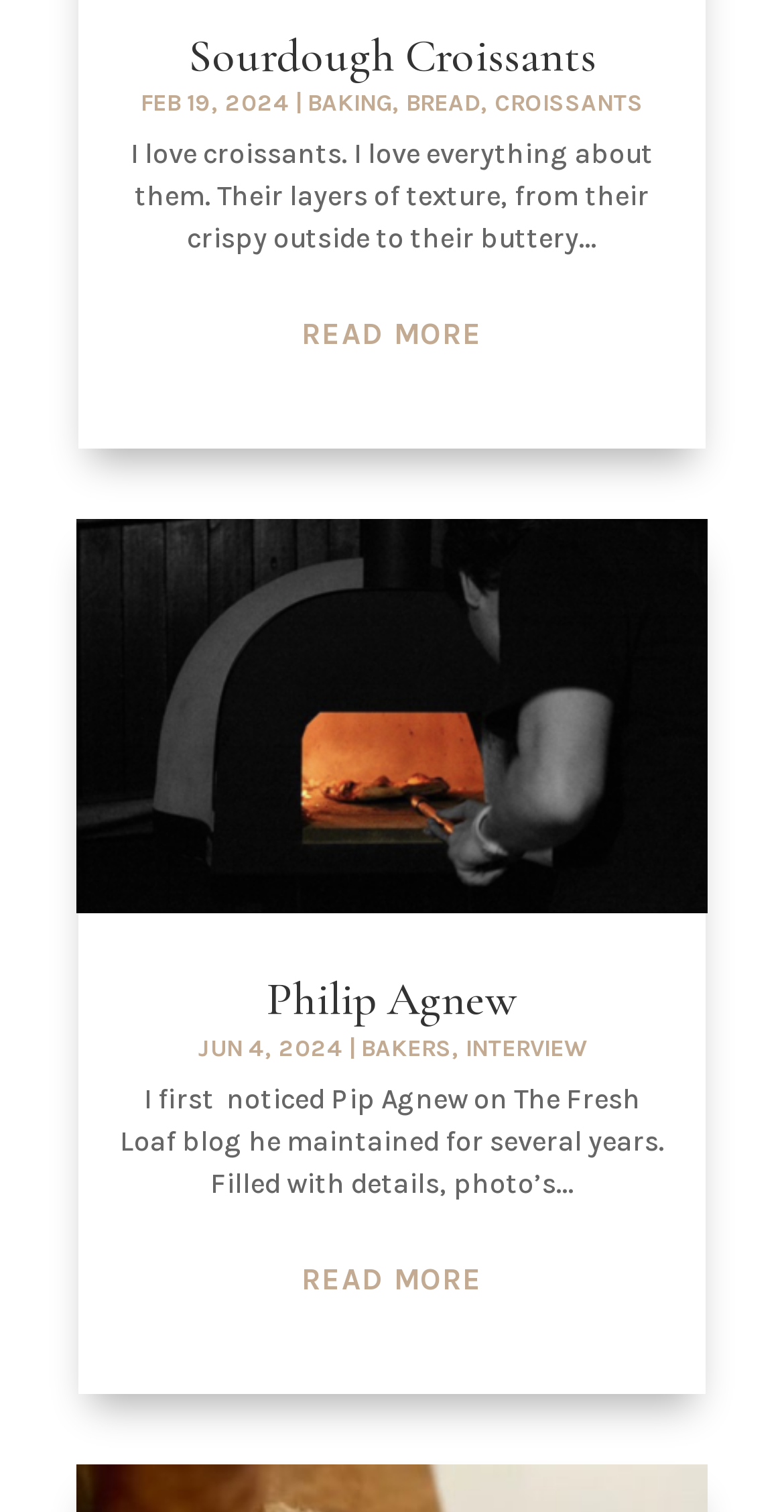Locate the bounding box coordinates of the element you need to click to accomplish the task described by this instruction: "View the article by Philip Agnew".

[0.097, 0.343, 0.903, 0.605]